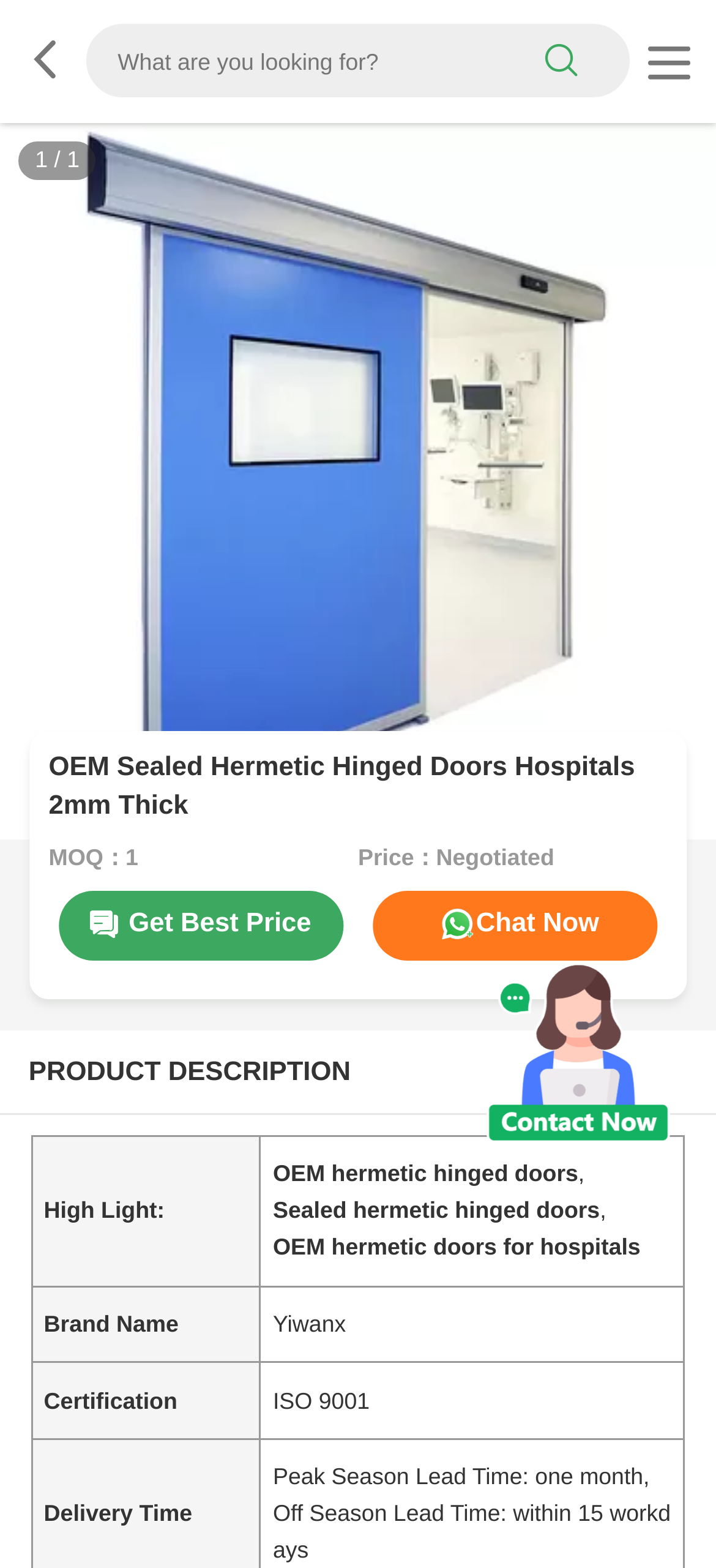Extract the text of the main heading from the webpage.

OEM Sealed Hermetic Hinged Doors Hospitals 2mm Thick